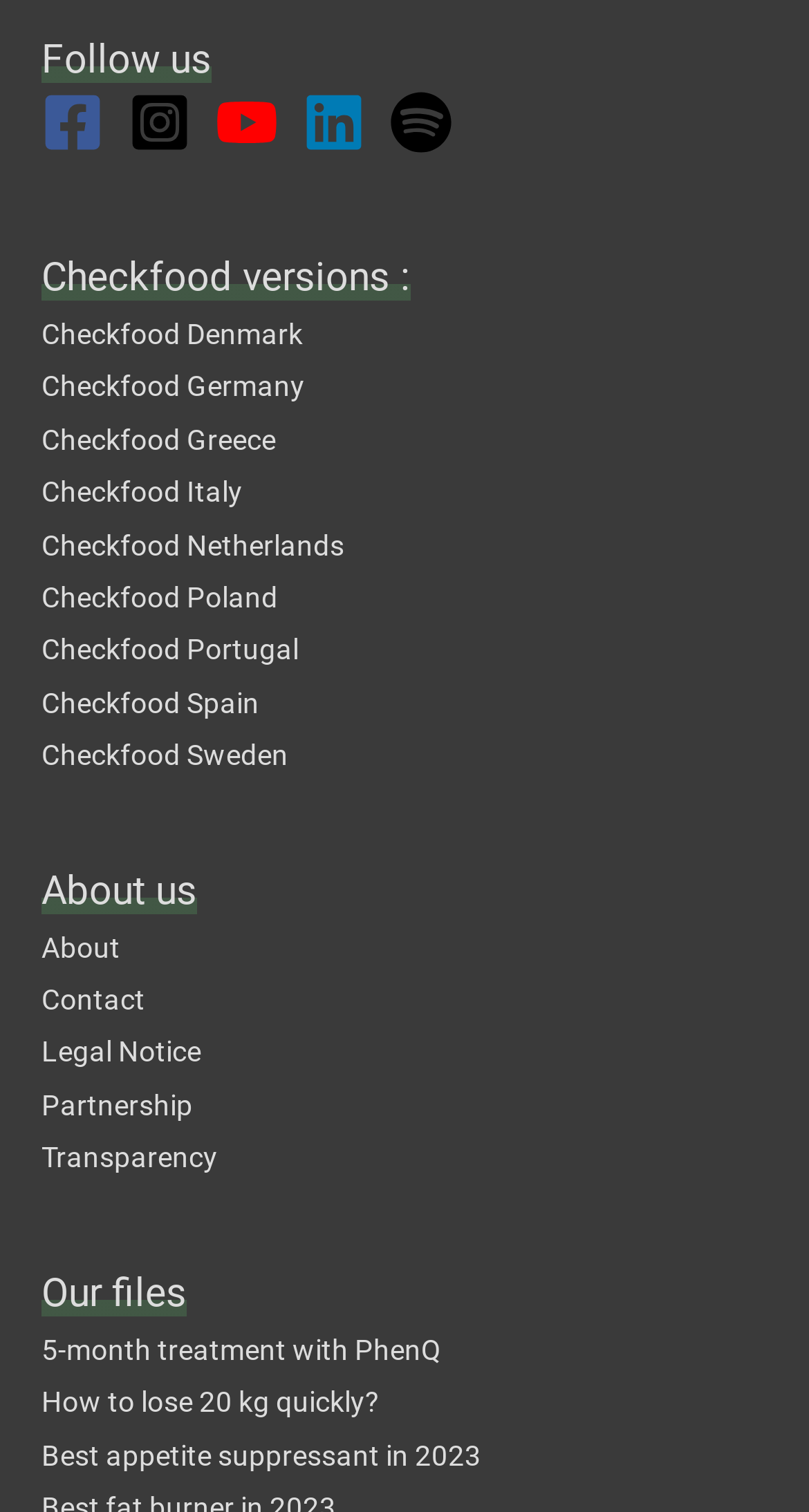How many country versions of Checkfood are available?
Answer the question in as much detail as possible.

The webpage has a section with the heading 'Checkfood versions :' which contains 9 links to different country versions of Checkfood, namely Denmark, Germany, Greece, Italy, Netherlands, Poland, Portugal, Spain, and Sweden.